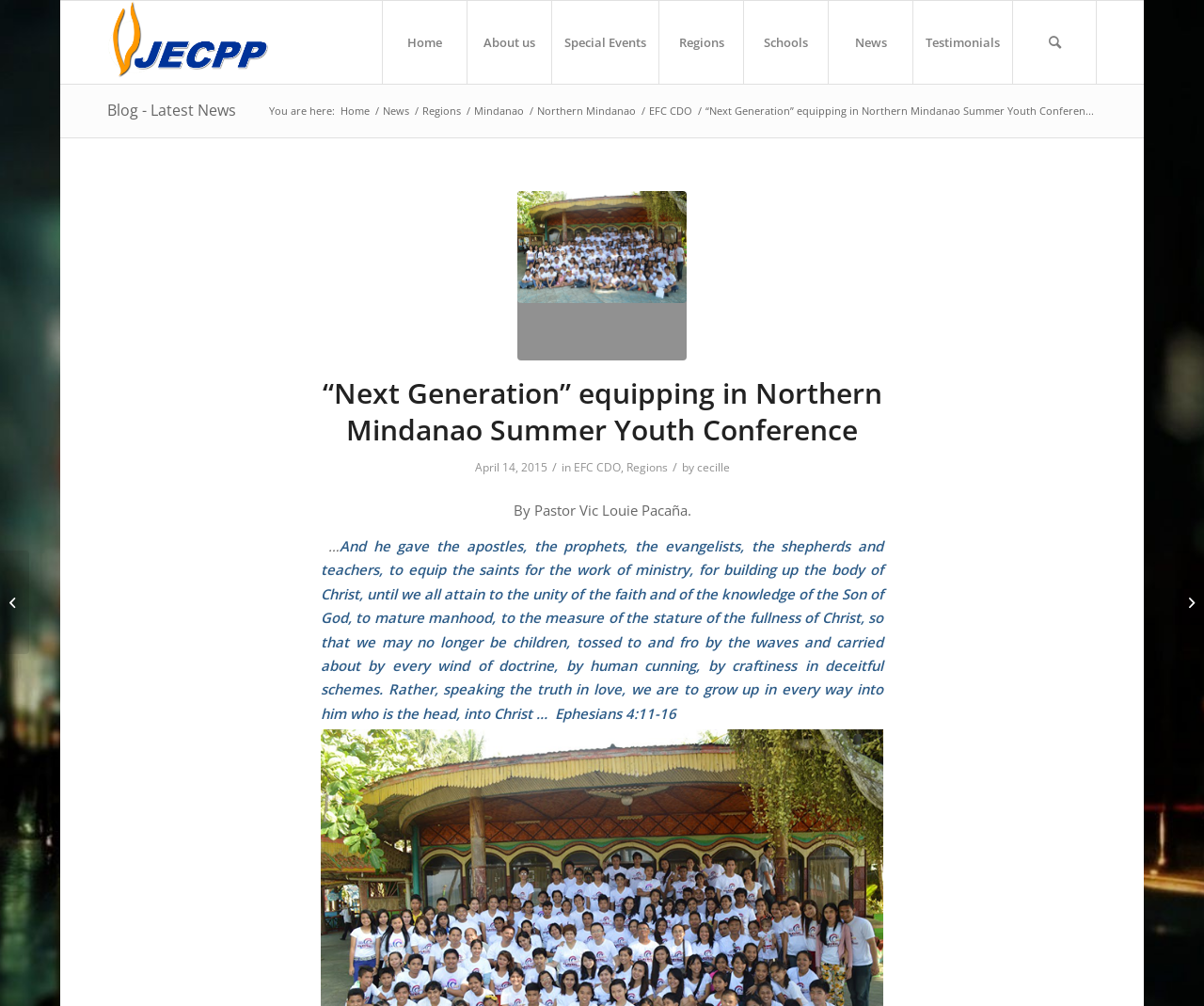Locate the bounding box for the described UI element: "Blog - Latest News". Ensure the coordinates are four float numbers between 0 and 1, formatted as [left, top, right, bottom].

[0.089, 0.099, 0.196, 0.12]